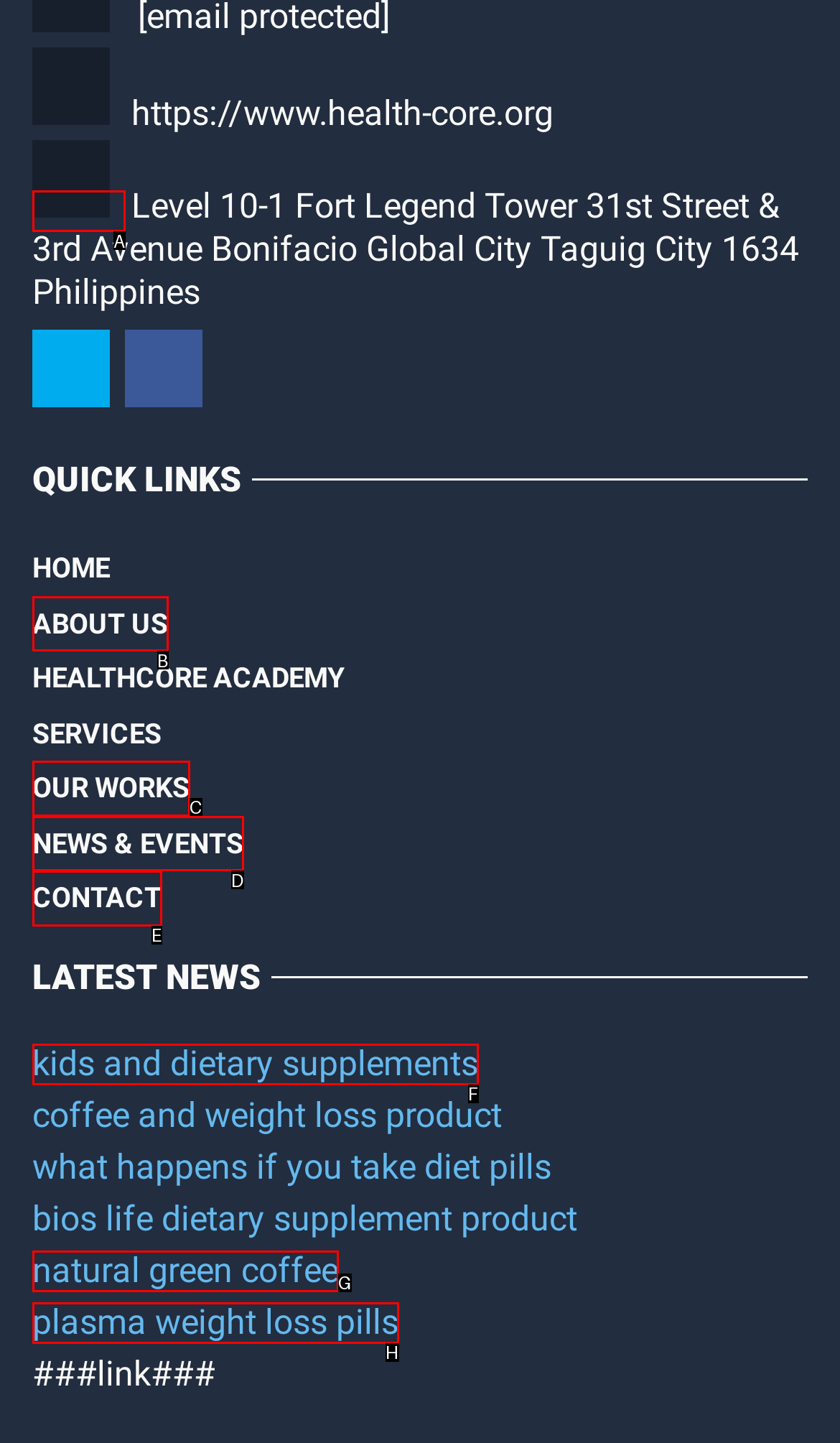Tell me which option best matches this description: natural green coffee
Answer with the letter of the matching option directly from the given choices.

G